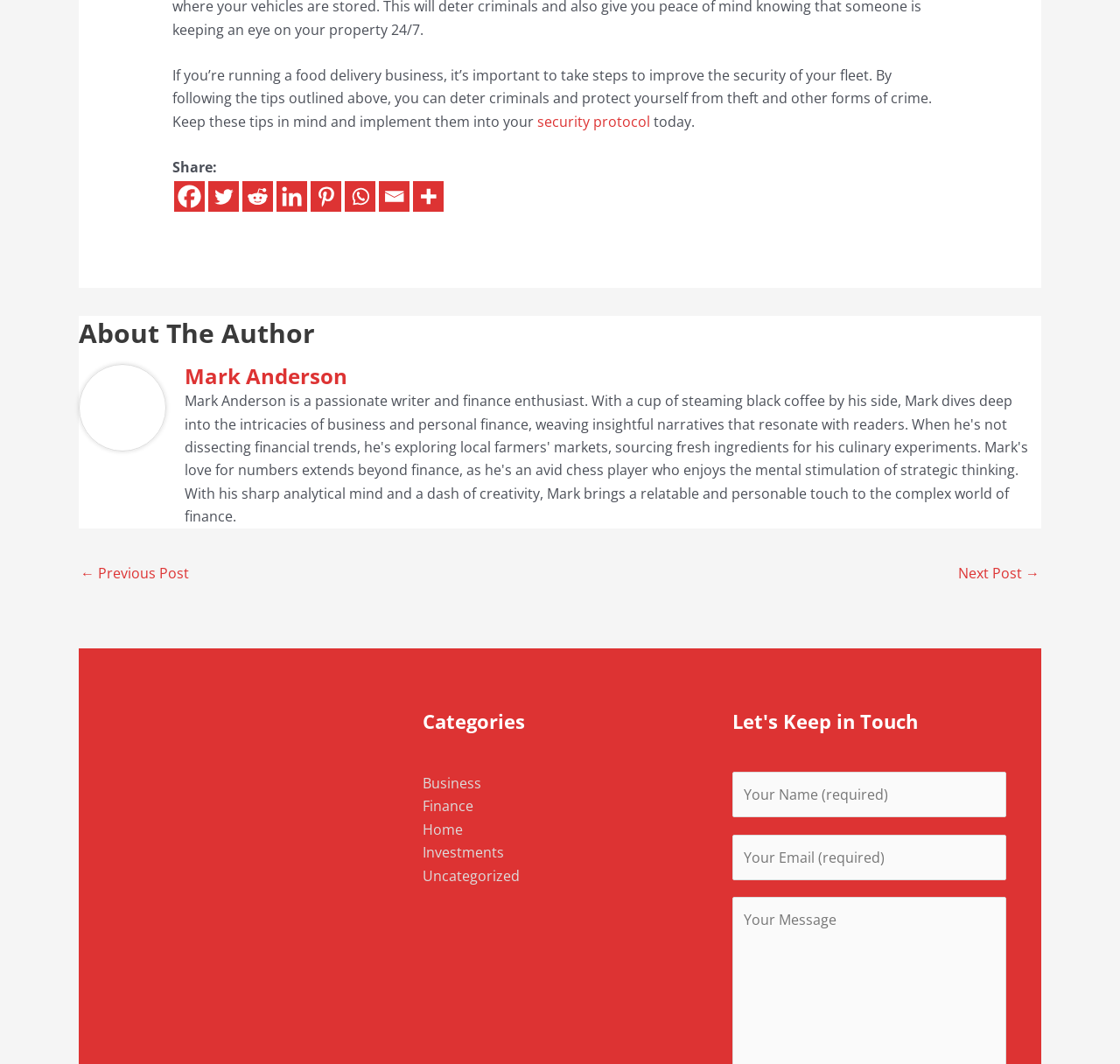Locate the bounding box coordinates of the area that needs to be clicked to fulfill the following instruction: "Enter your name in the required field". The coordinates should be in the format of four float numbers between 0 and 1, namely [left, top, right, bottom].

[0.654, 0.725, 0.898, 0.768]